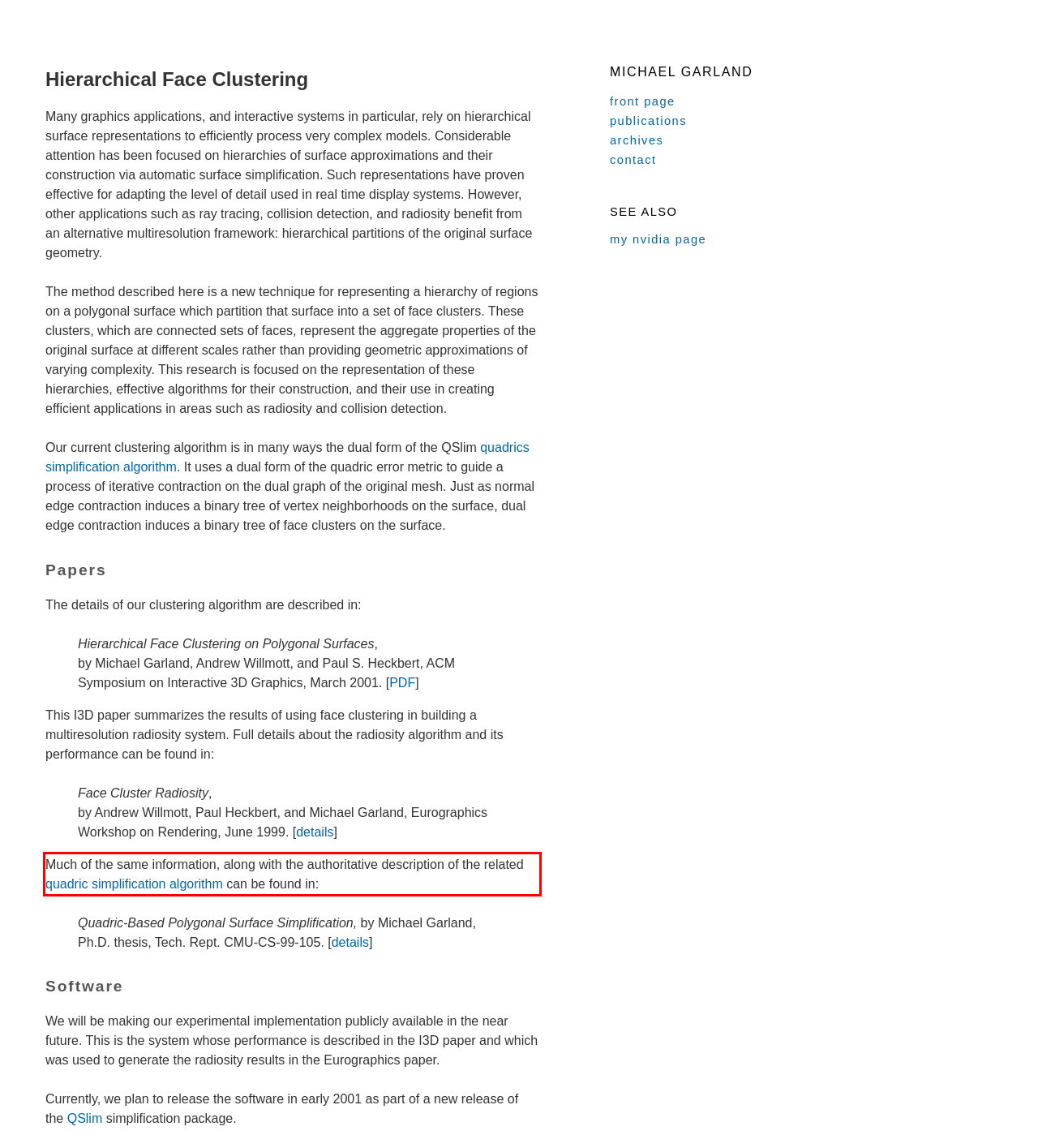You are presented with a screenshot containing a red rectangle. Extract the text found inside this red bounding box.

Much of the same information, along with the authoritative description of the related quadric simplification algorithm can be found in: